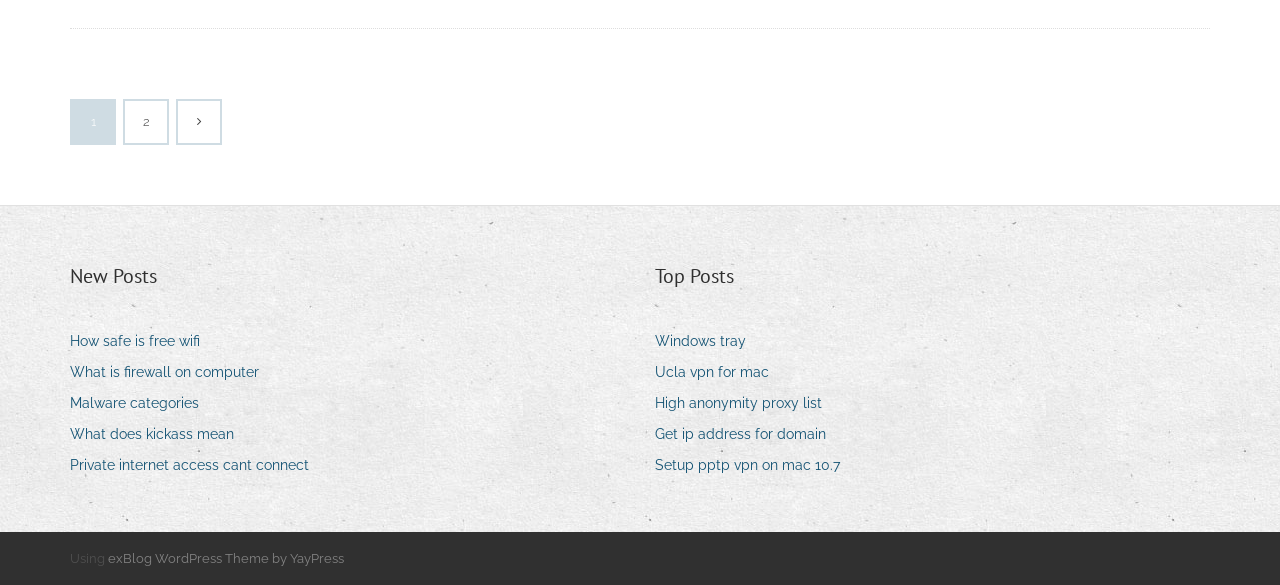Respond to the question below with a single word or phrase: How many links are there under 'Top Posts'?

5